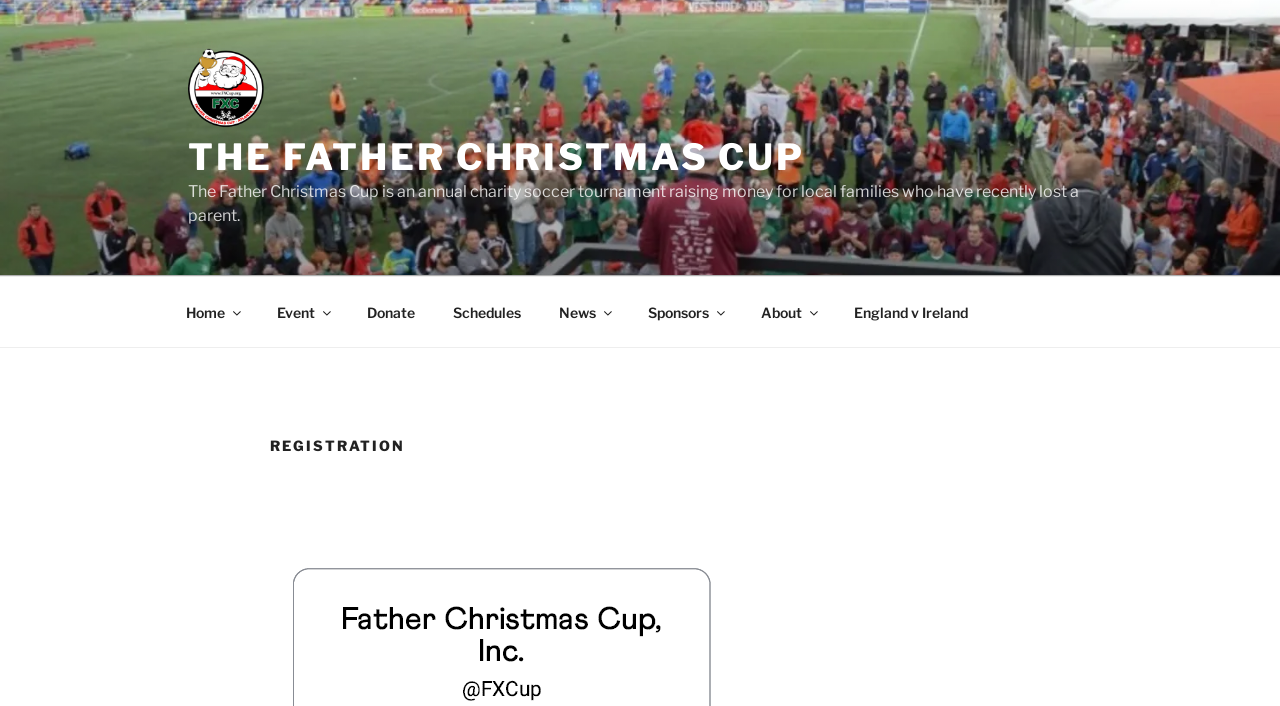Identify the bounding box coordinates of the element that should be clicked to fulfill this task: "Learn more about the England v Ireland event". The coordinates should be provided as four float numbers between 0 and 1, i.e., [left, top, right, bottom].

[0.653, 0.407, 0.77, 0.477]